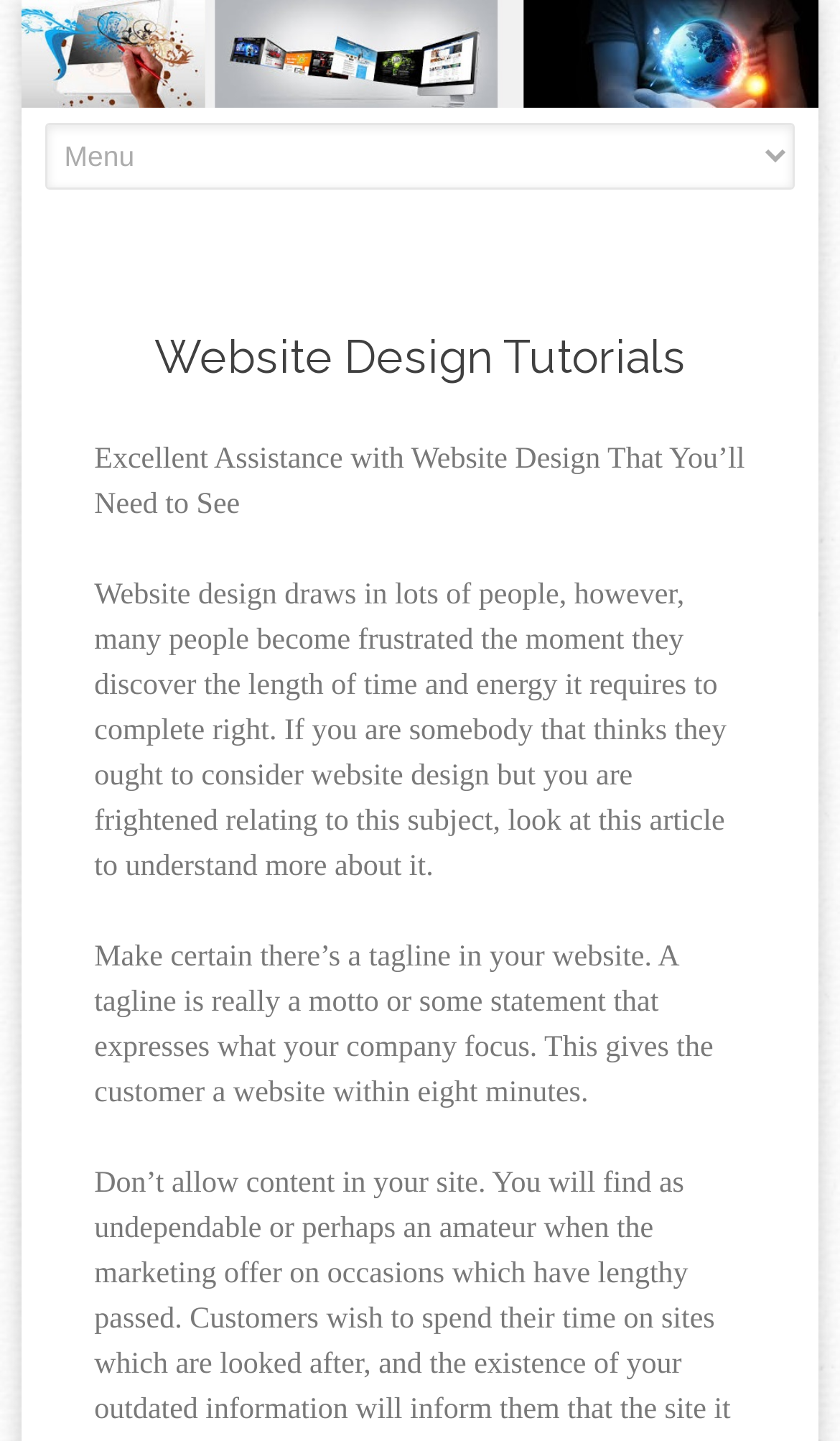Generate the main heading text from the webpage.

Website Design Tutorials